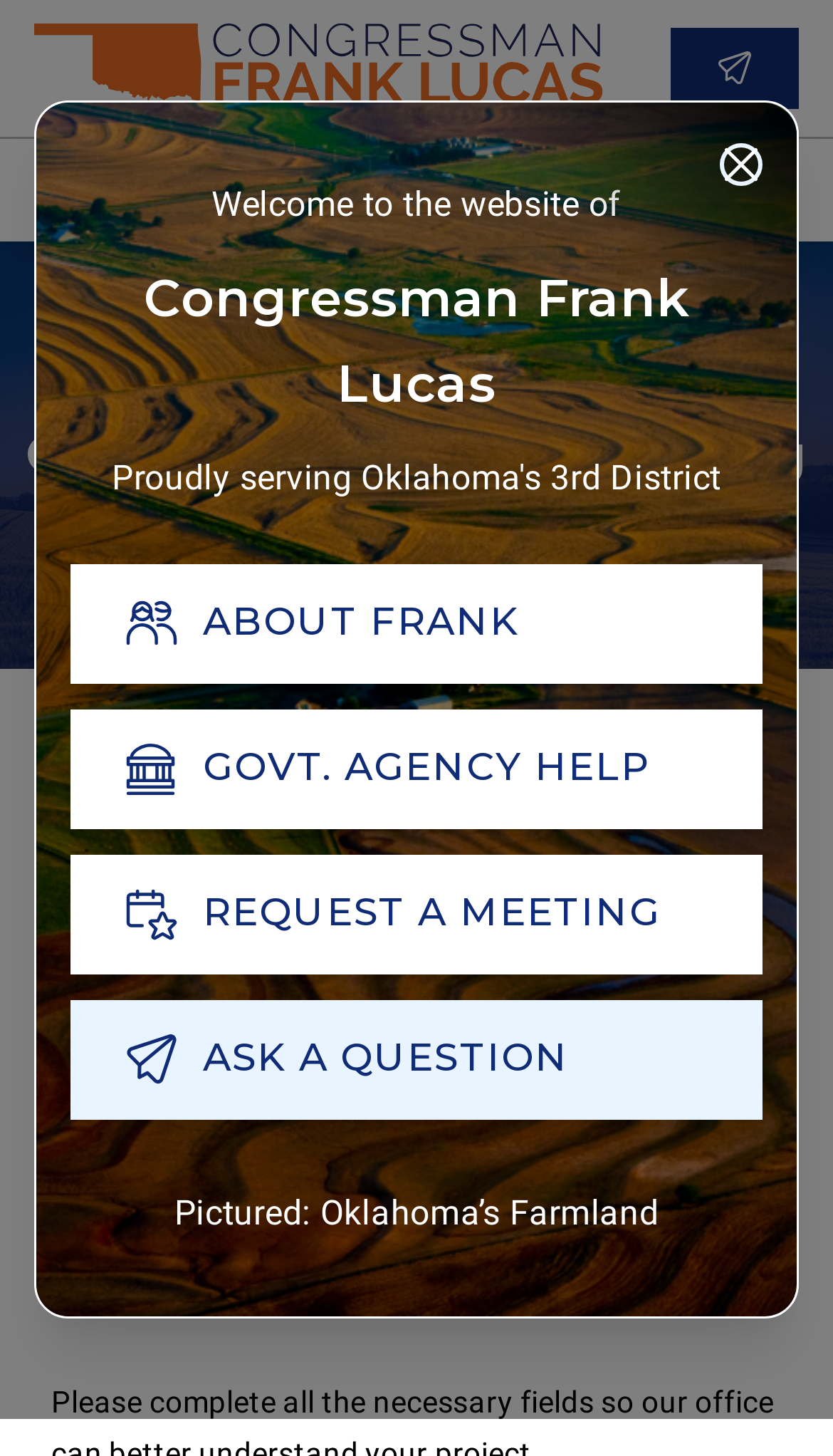Bounding box coordinates are specified in the format (top-left x, top-left y, bottom-right x, bottom-right y). All values are floating point numbers bounded between 0 and 1. Please provide the bounding box coordinate of the region this sentence describes: Contact Me

[0.805, 0.037, 0.959, 0.065]